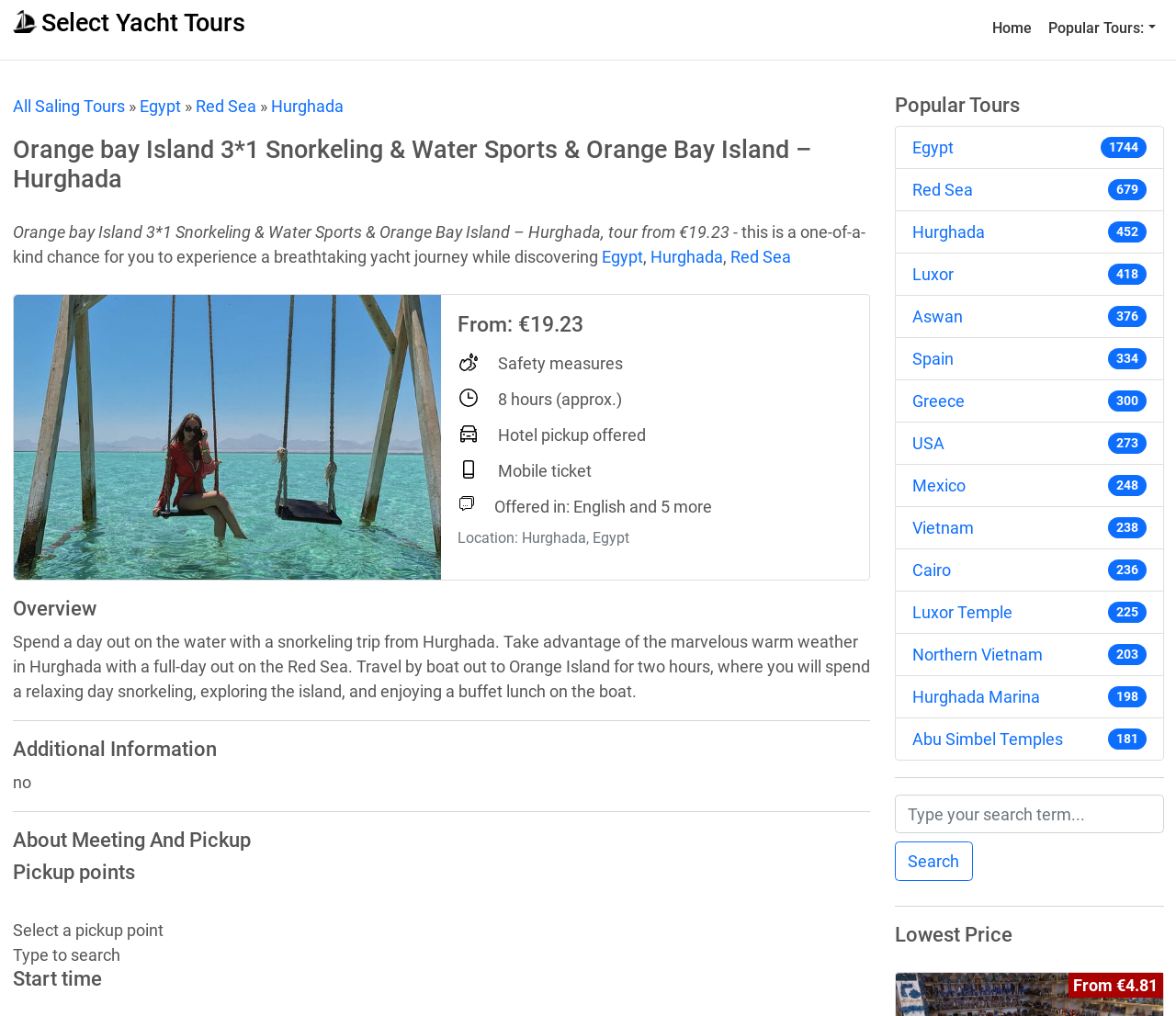Using the webpage screenshot, find the UI element described by The Intent to Proceed. Provide the bounding box coordinates in the format (top-left x, top-left y, bottom-right x, bottom-right y), ensuring all values are floating point numbers between 0 and 1.

None